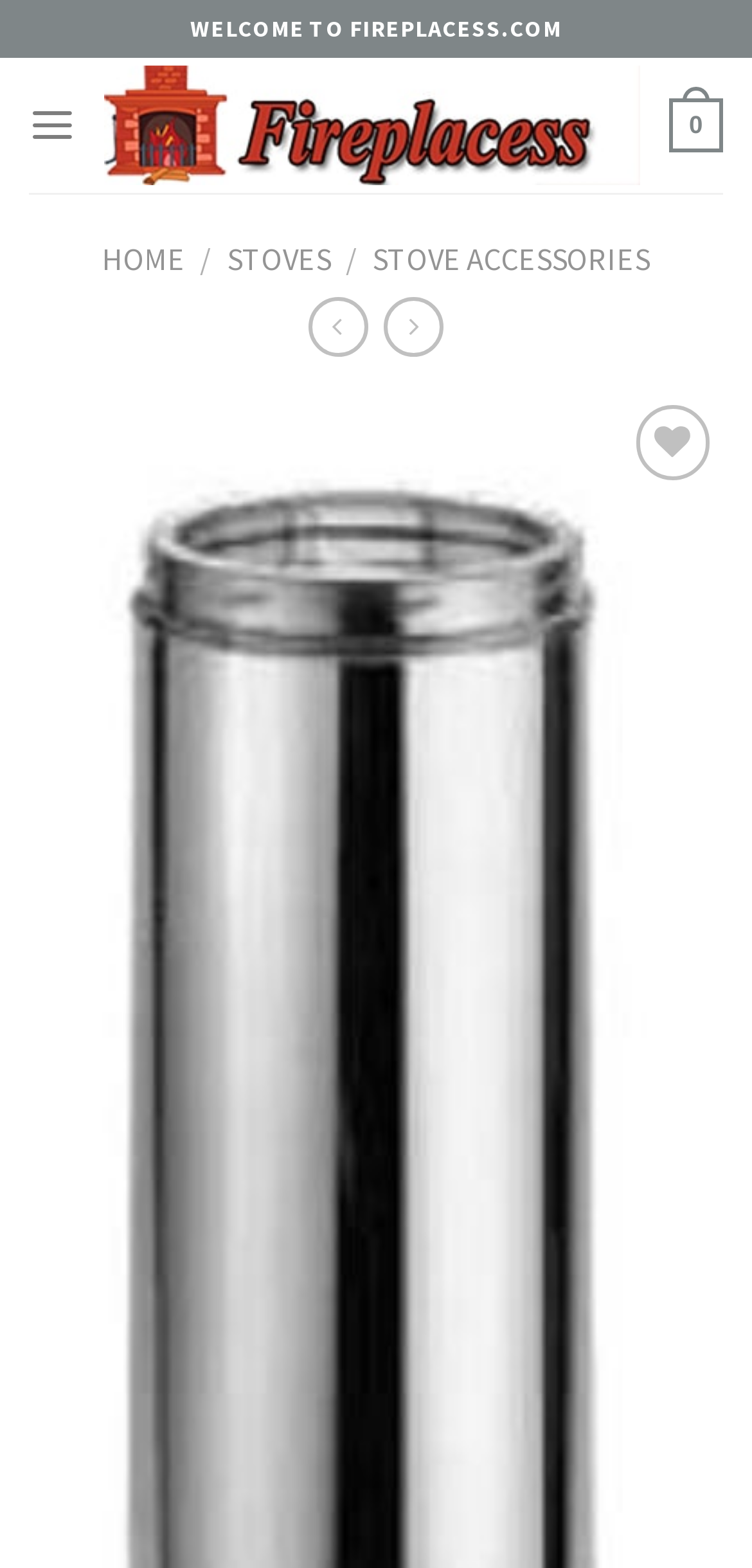Please locate the bounding box coordinates of the region I need to click to follow this instruction: "Click on the 'Menu' link".

[0.038, 0.05, 0.101, 0.11]